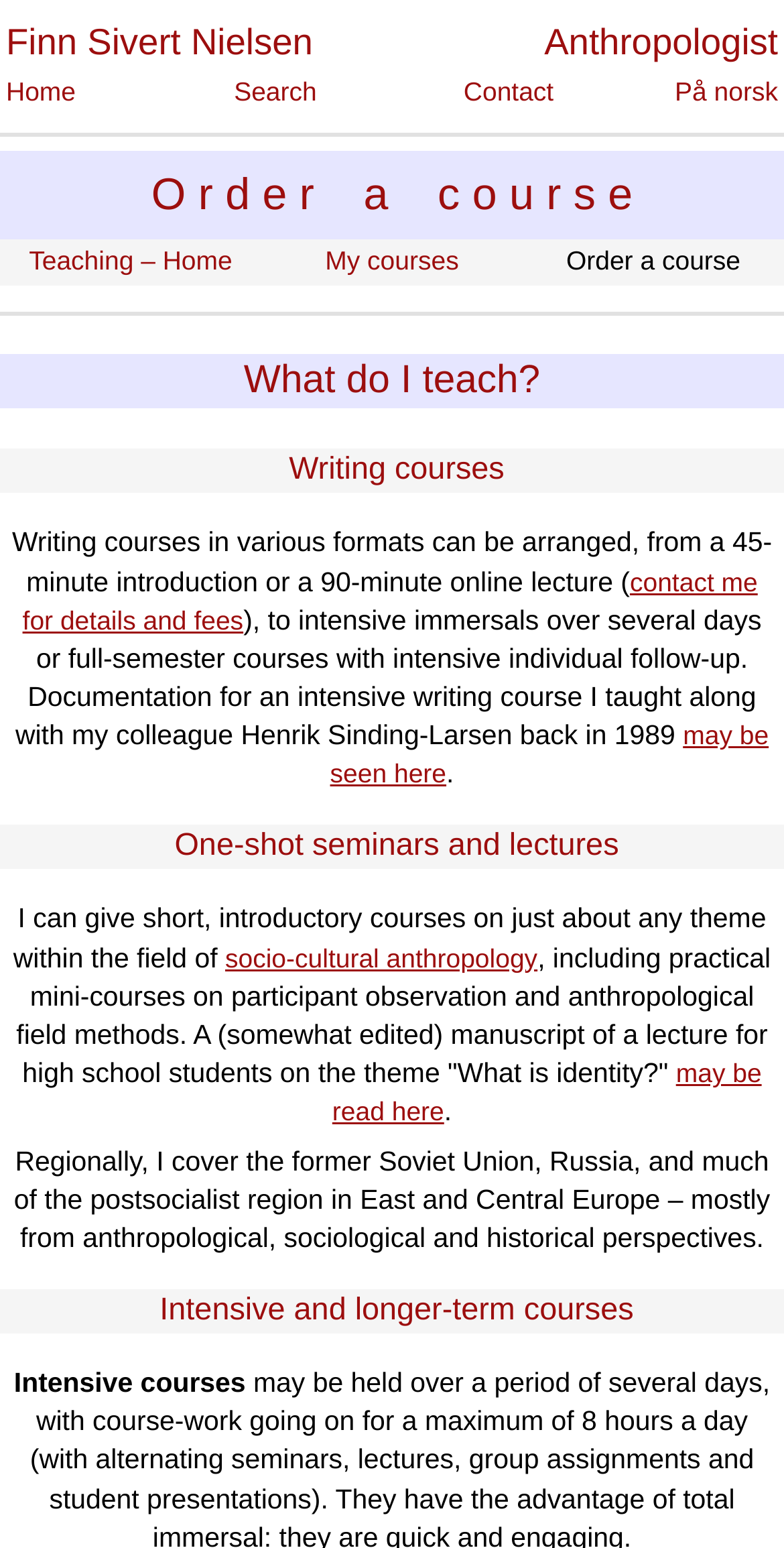Please locate the bounding box coordinates of the element that should be clicked to achieve the given instruction: "View article".

None